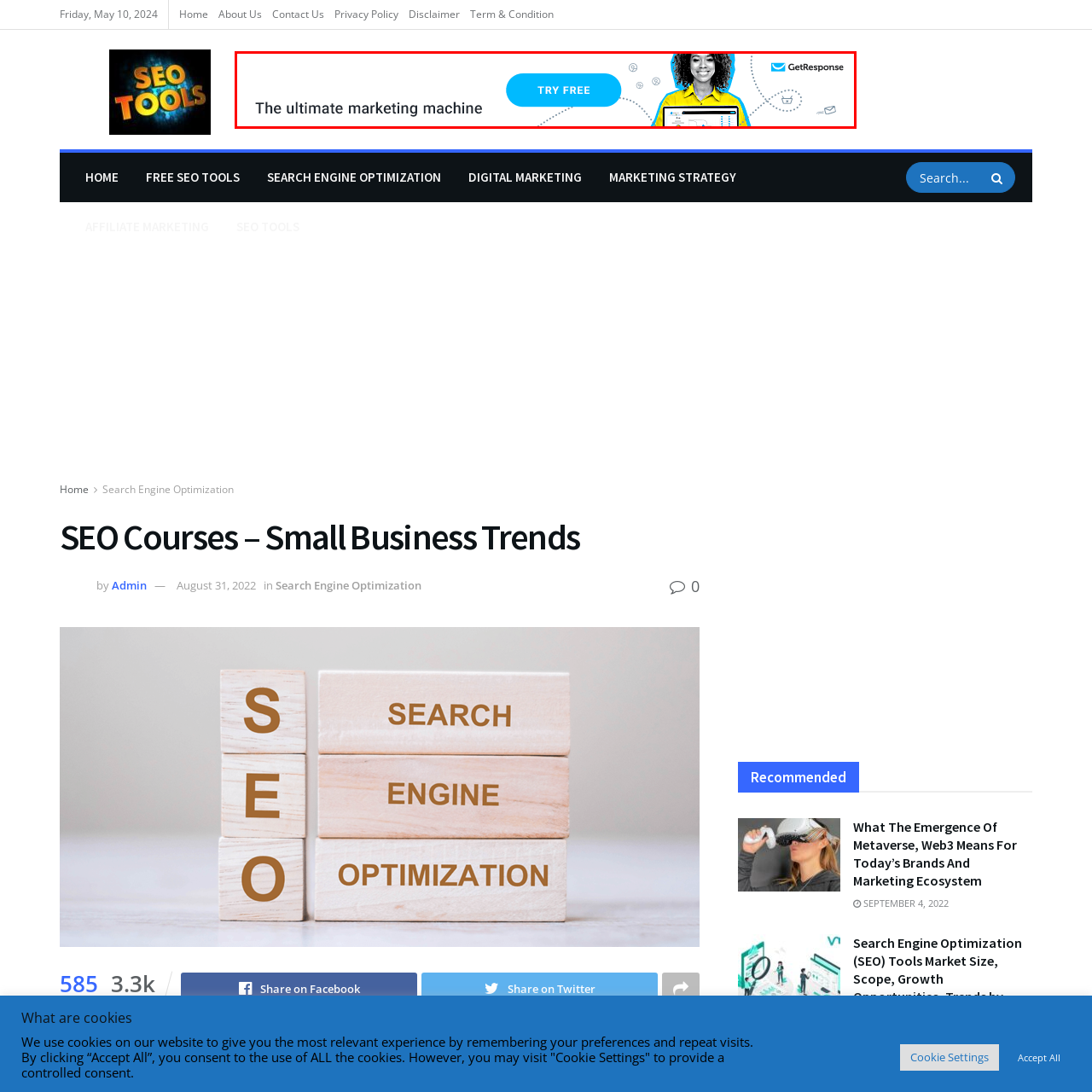Explain in detail what is depicted in the image enclosed by the red boundary.

This image features a vibrant advertisement for GetResponse, a marketing automation platform. It showcases a cheerful individual with curly hair holding a laptop, symbolizing the user-friendly nature of the service. The background is light, with subtle blue accents, complementing the bold blue 'TRY FREE' button prominently displayed. Accompanying the image is the tagline "The ultimate marketing machine," which emphasizes the platform's capability to enhance marketing efforts efficiently. This visual serves as an enticing invitation for potential users to explore the benefits of GetResponse's marketing tools.